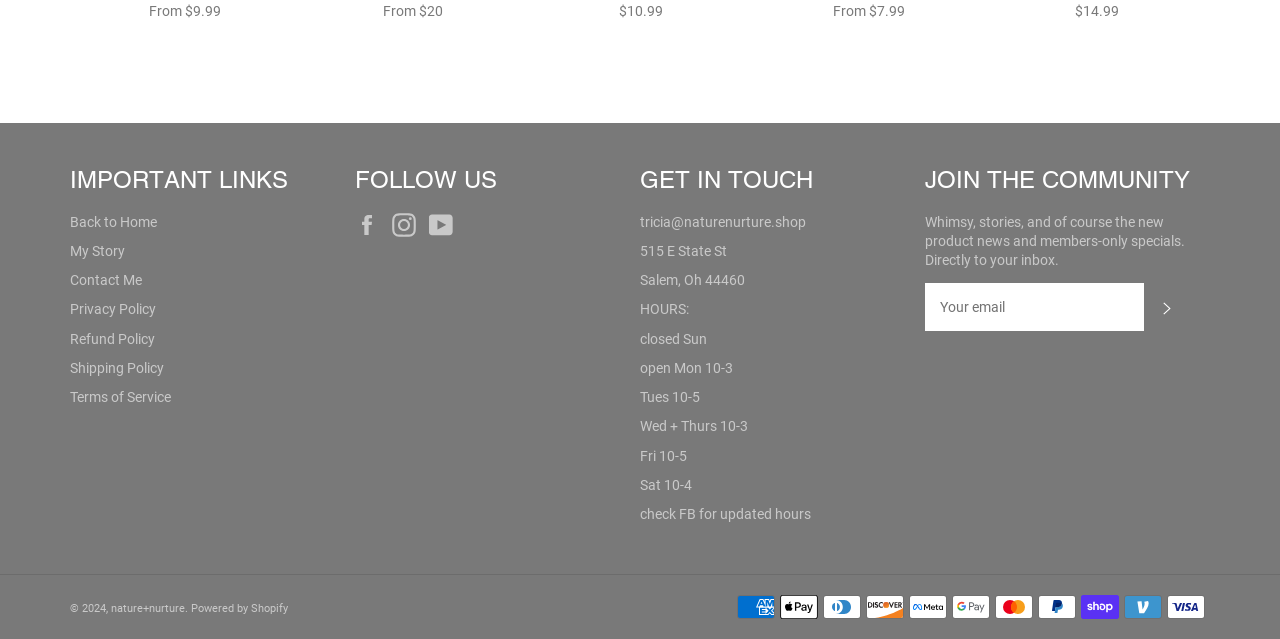Locate the bounding box coordinates of the segment that needs to be clicked to meet this instruction: "Click on the 'Back to Home' link".

[0.055, 0.334, 0.123, 0.359]